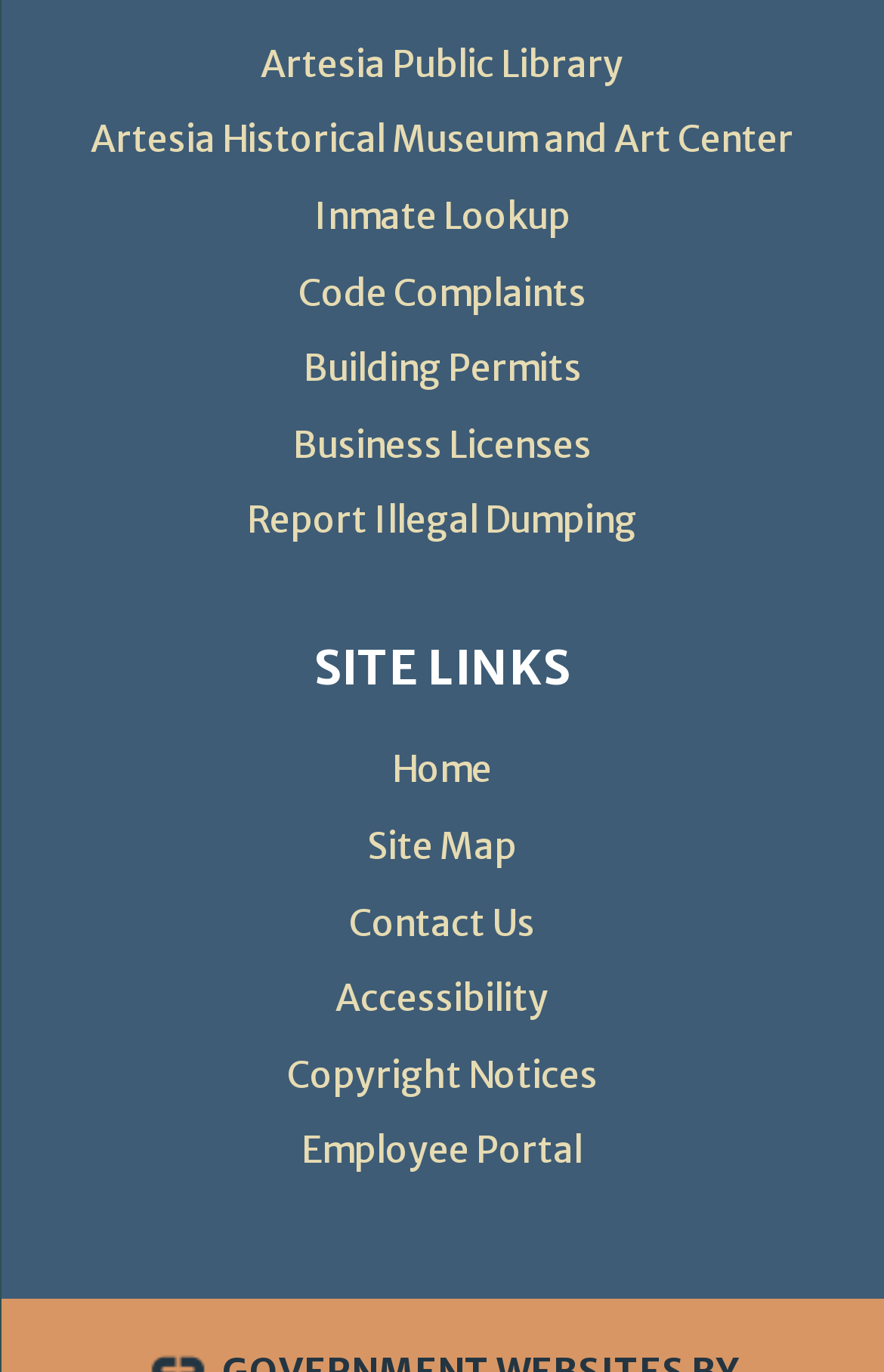Please identify the bounding box coordinates of the element that needs to be clicked to perform the following instruction: "visit Artesia Public Library".

[0.295, 0.029, 0.705, 0.062]